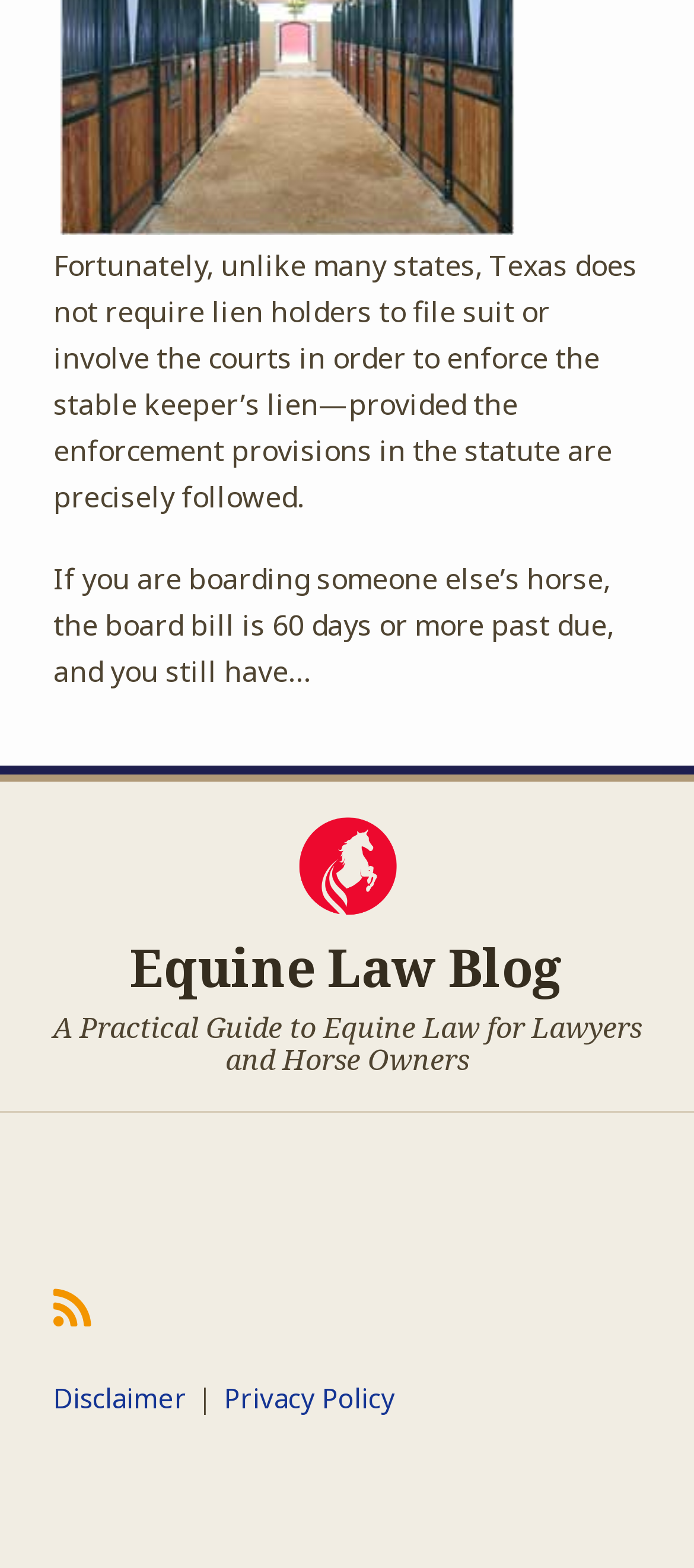What is the relationship between the blog and the law?
Using the image provided, answer with just one word or phrase.

Legal guidance